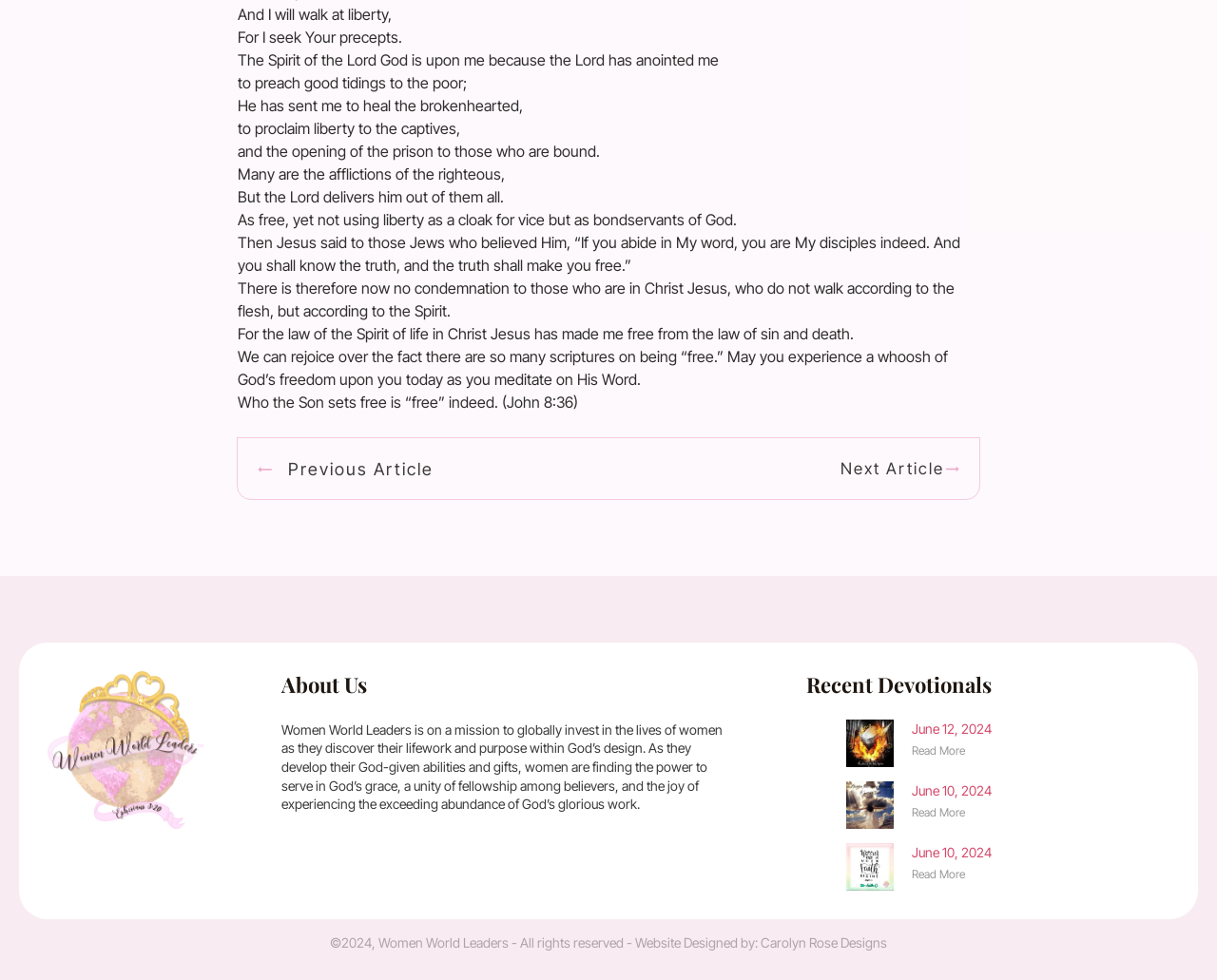Please identify the bounding box coordinates of the area I need to click to accomplish the following instruction: "Check the website's copyright information".

[0.271, 0.953, 0.418, 0.97]